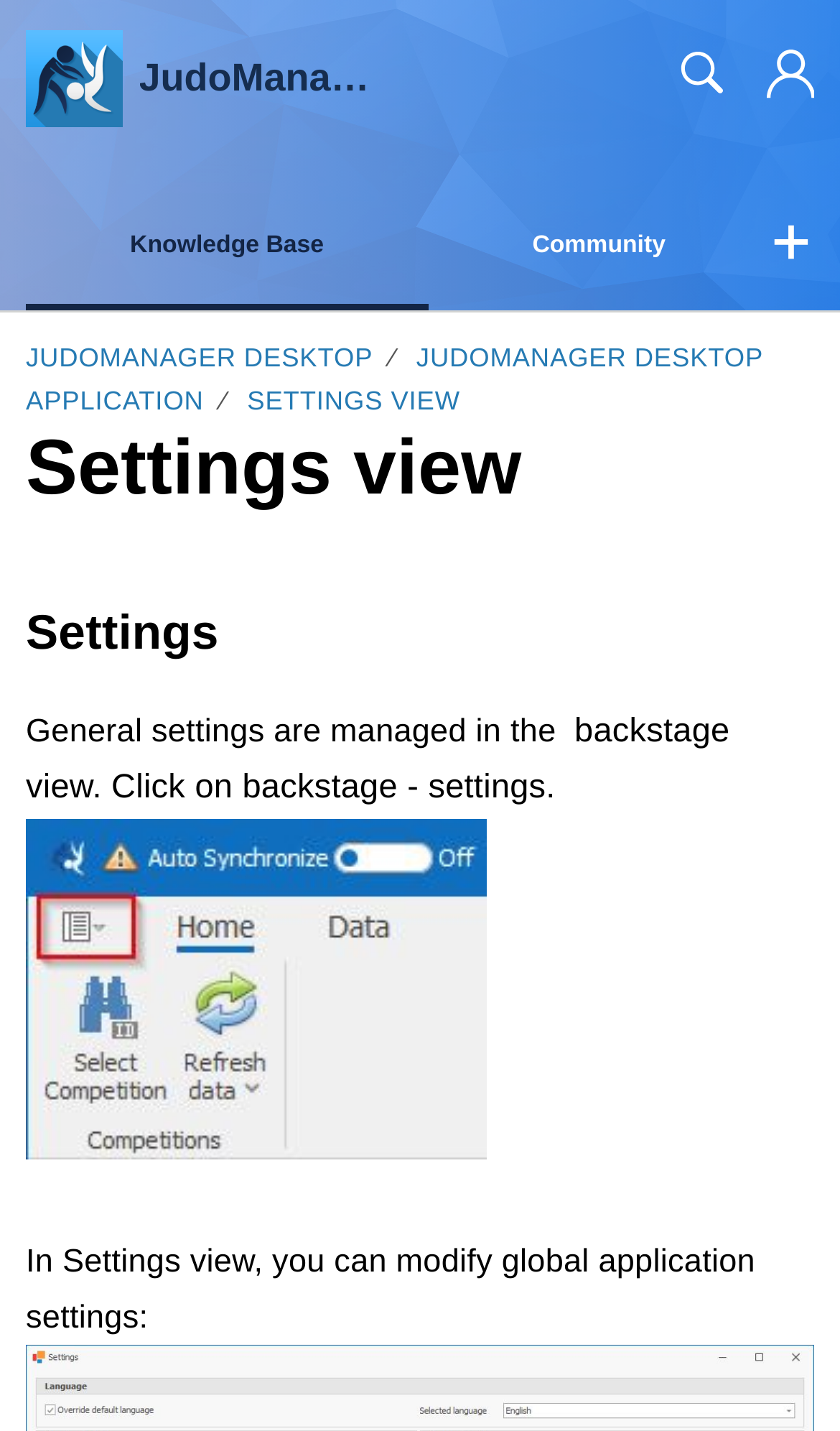Bounding box coordinates should be provided in the format (top-left x, top-left y, bottom-right x, bottom-right y) with all values between 0 and 1. Identify the bounding box for this UI element: JudoManager desktop application

[0.031, 0.24, 0.908, 0.29]